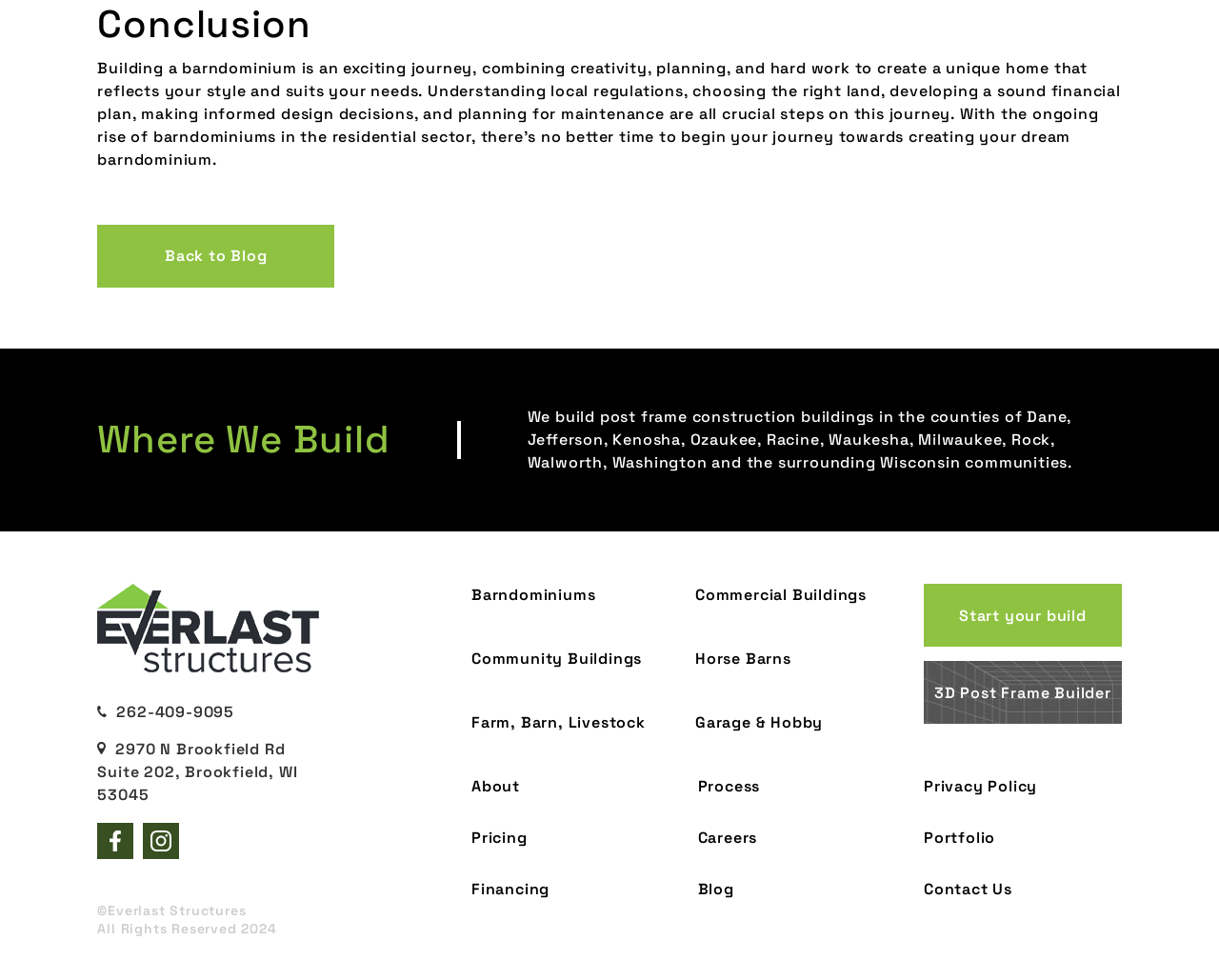Find and specify the bounding box coordinates that correspond to the clickable region for the instruction: "Navigate to Home".

None